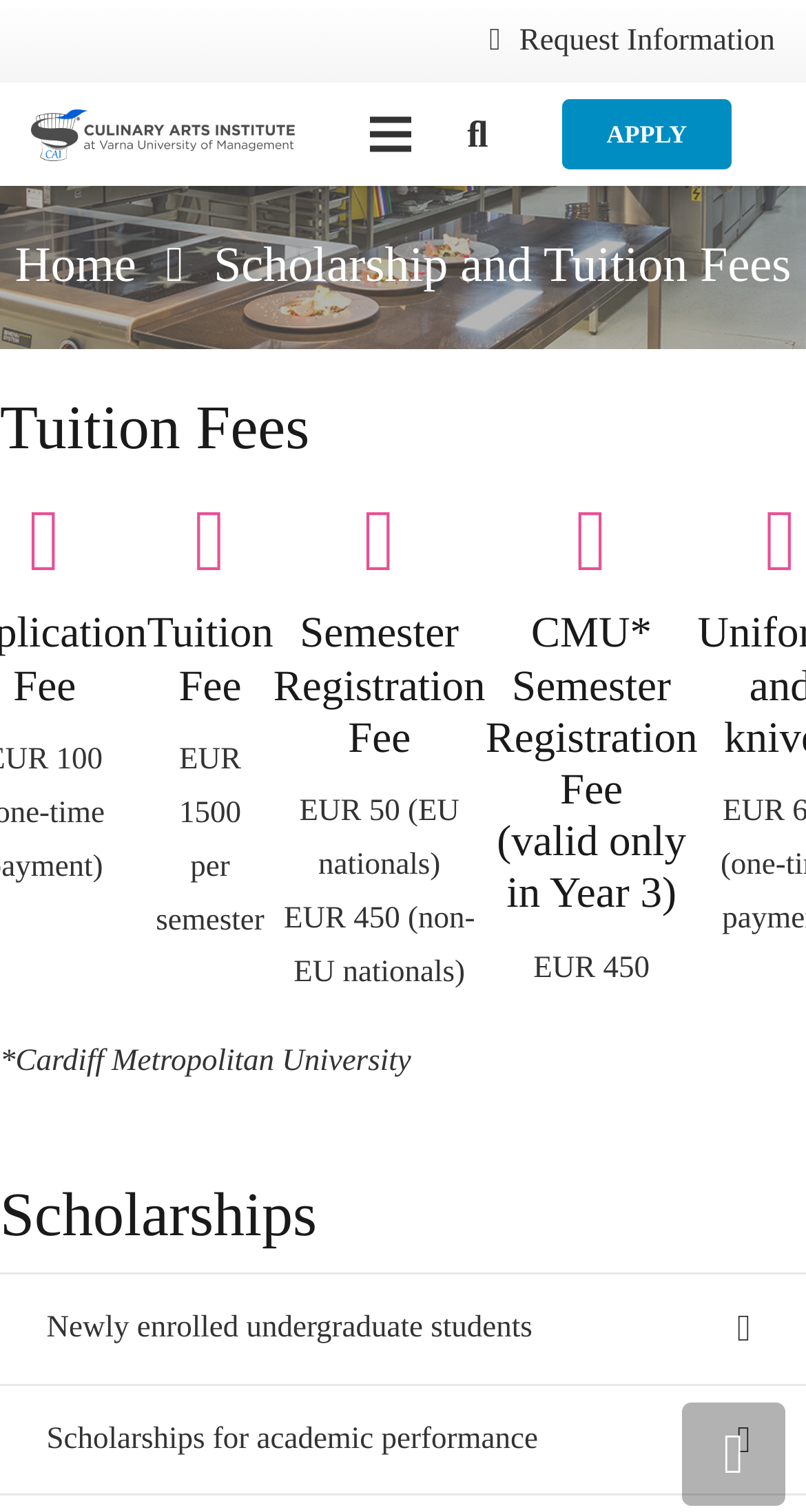How much is the semester registration fee for non-EU nationals?
From the details in the image, provide a complete and detailed answer to the question.

I found the answer by looking at the 'Semester Registration Fee' section, where it says 'EUR 50 (EU nationals)' and 'EUR 450 (non-EU nationals)'.